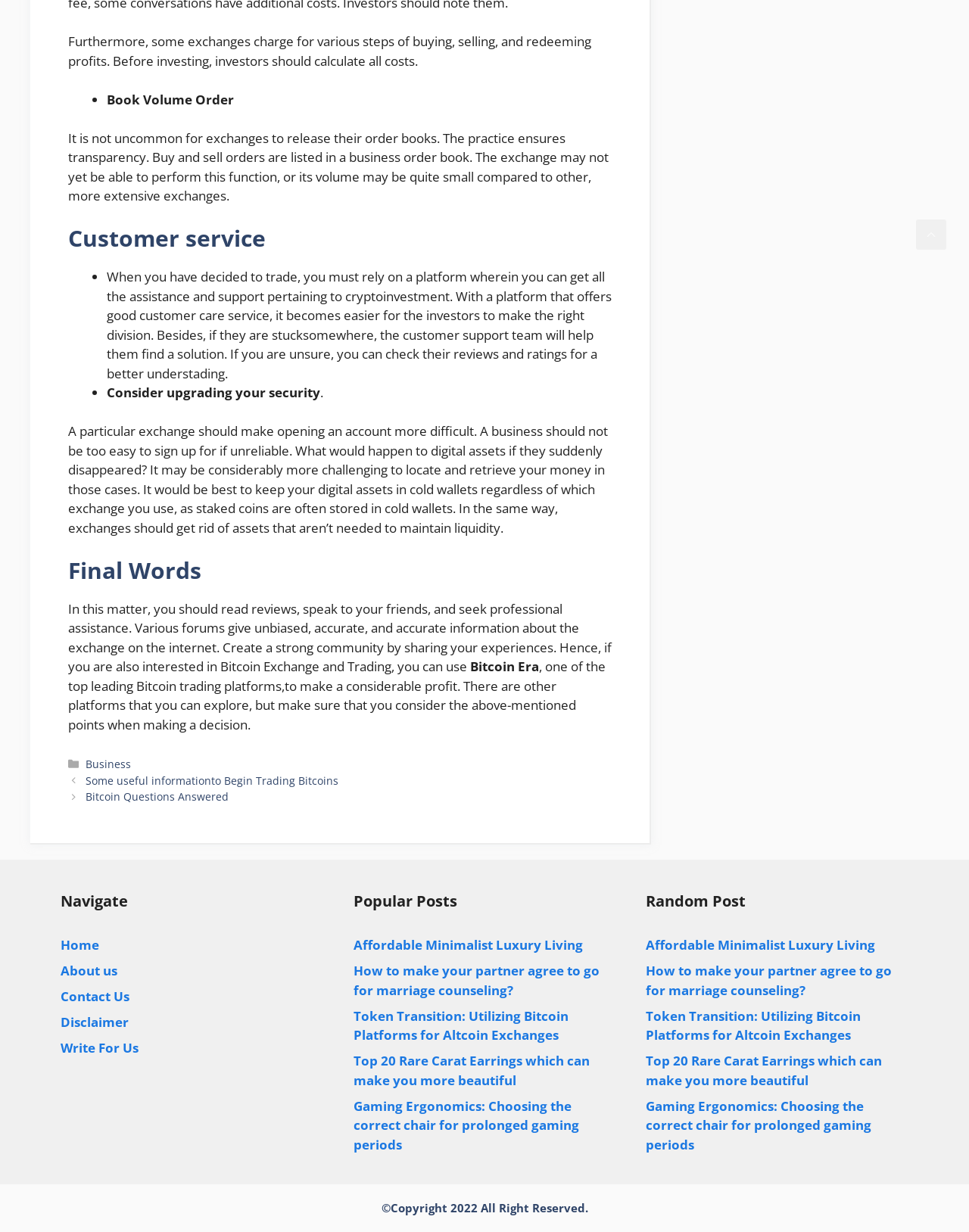Given the webpage screenshot, identify the bounding box of the UI element that matches this description: "Contact Us".

[0.062, 0.802, 0.134, 0.816]